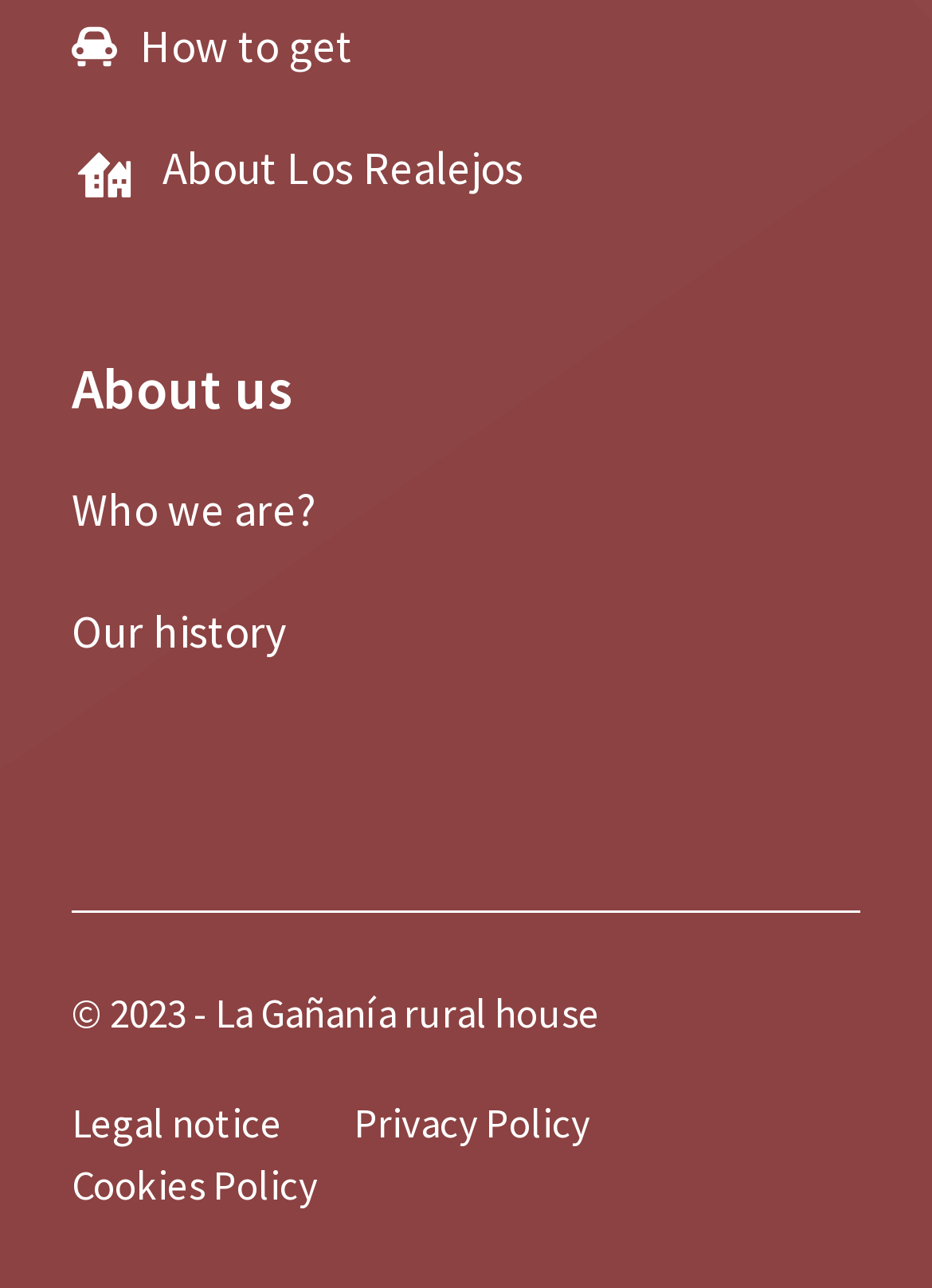Answer the question below with a single word or a brief phrase: 
What is the purpose of the 'Legal notice' link?

To provide legal information